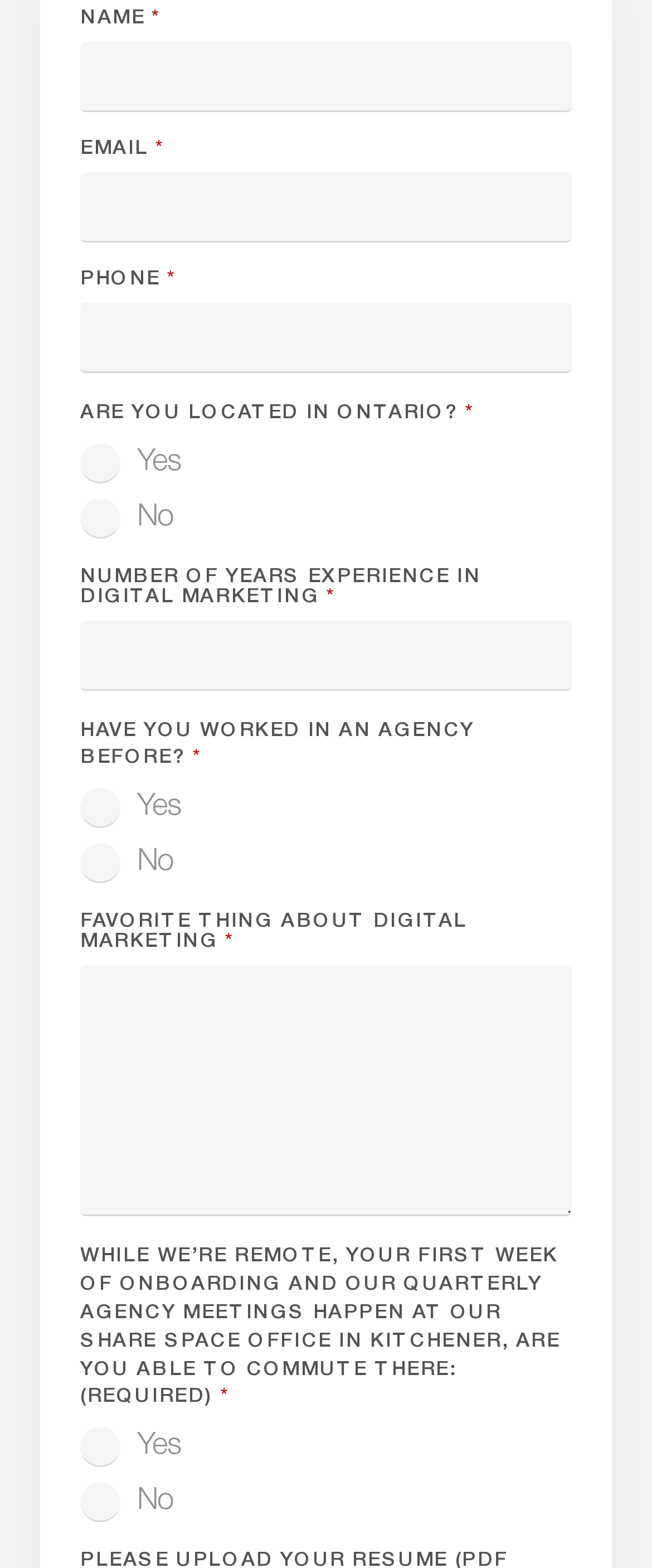Identify the bounding box coordinates of the element to click to follow this instruction: 'Input your email'. Ensure the coordinates are four float values between 0 and 1, provided as [left, top, right, bottom].

[0.123, 0.11, 0.877, 0.155]